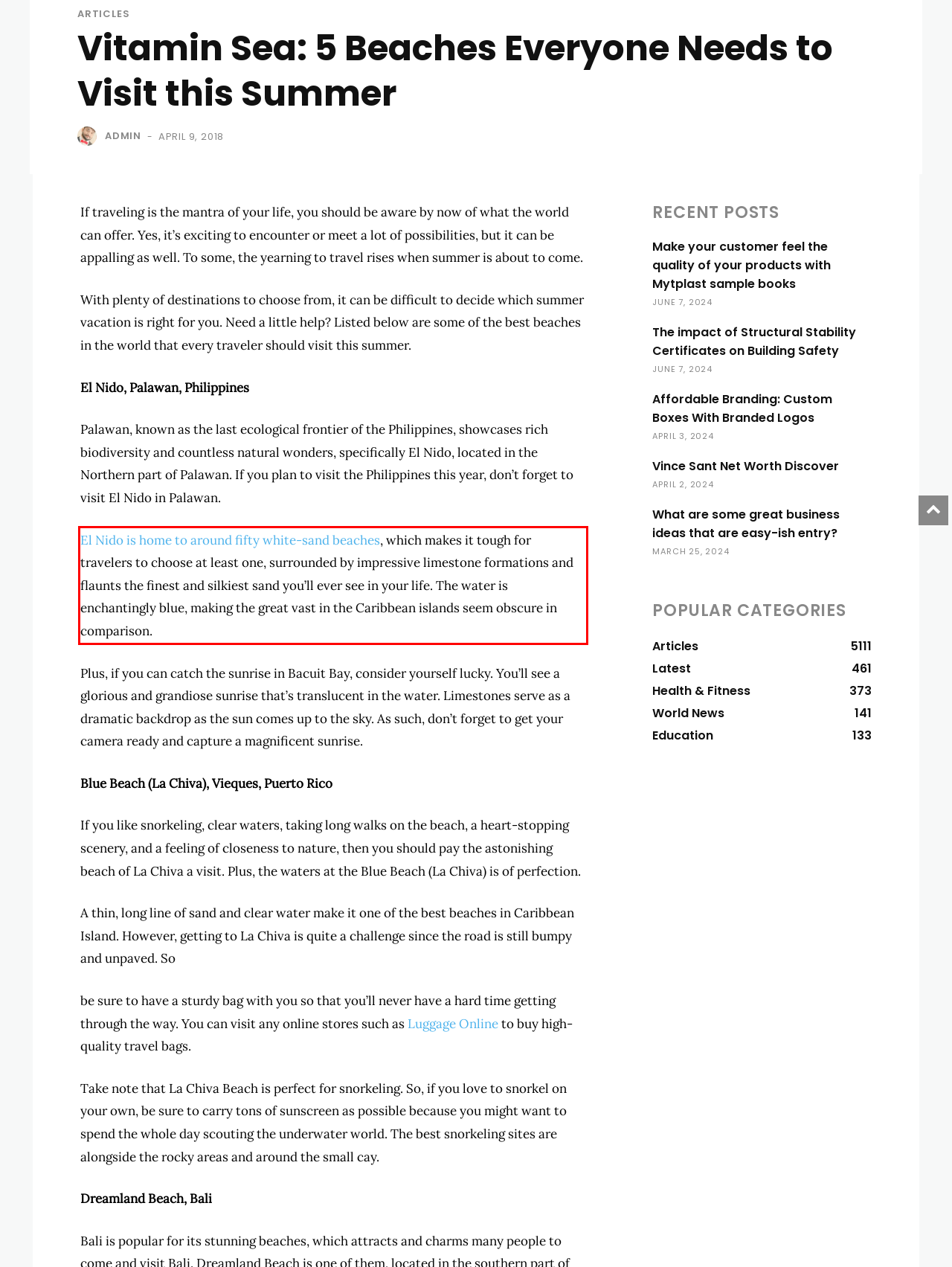You have a webpage screenshot with a red rectangle surrounding a UI element. Extract the text content from within this red bounding box.

El Nido is home to around fifty white-sand beaches, which makes it tough for travelers to choose at least one, surrounded by impressive limestone formations and flaunts the finest and silkiest sand you’ll ever see in your life. The water is enchantingly blue, making the great vast in the Caribbean islands seem obscure in comparison.